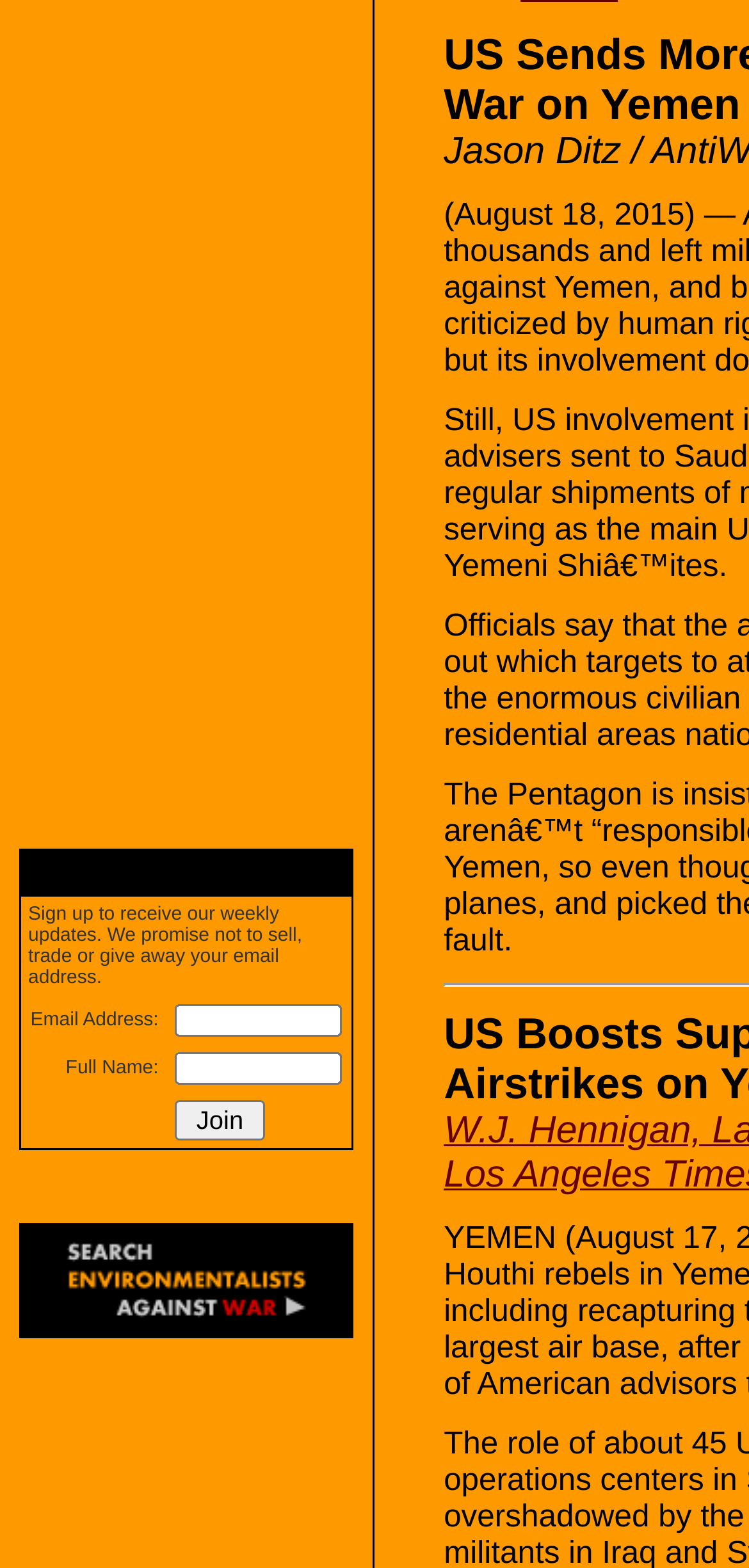Using the format (top-left x, top-left y, bottom-right x, bottom-right y), and given the element description, identify the bounding box coordinates within the screenshot: name="email"

[0.232, 0.64, 0.455, 0.661]